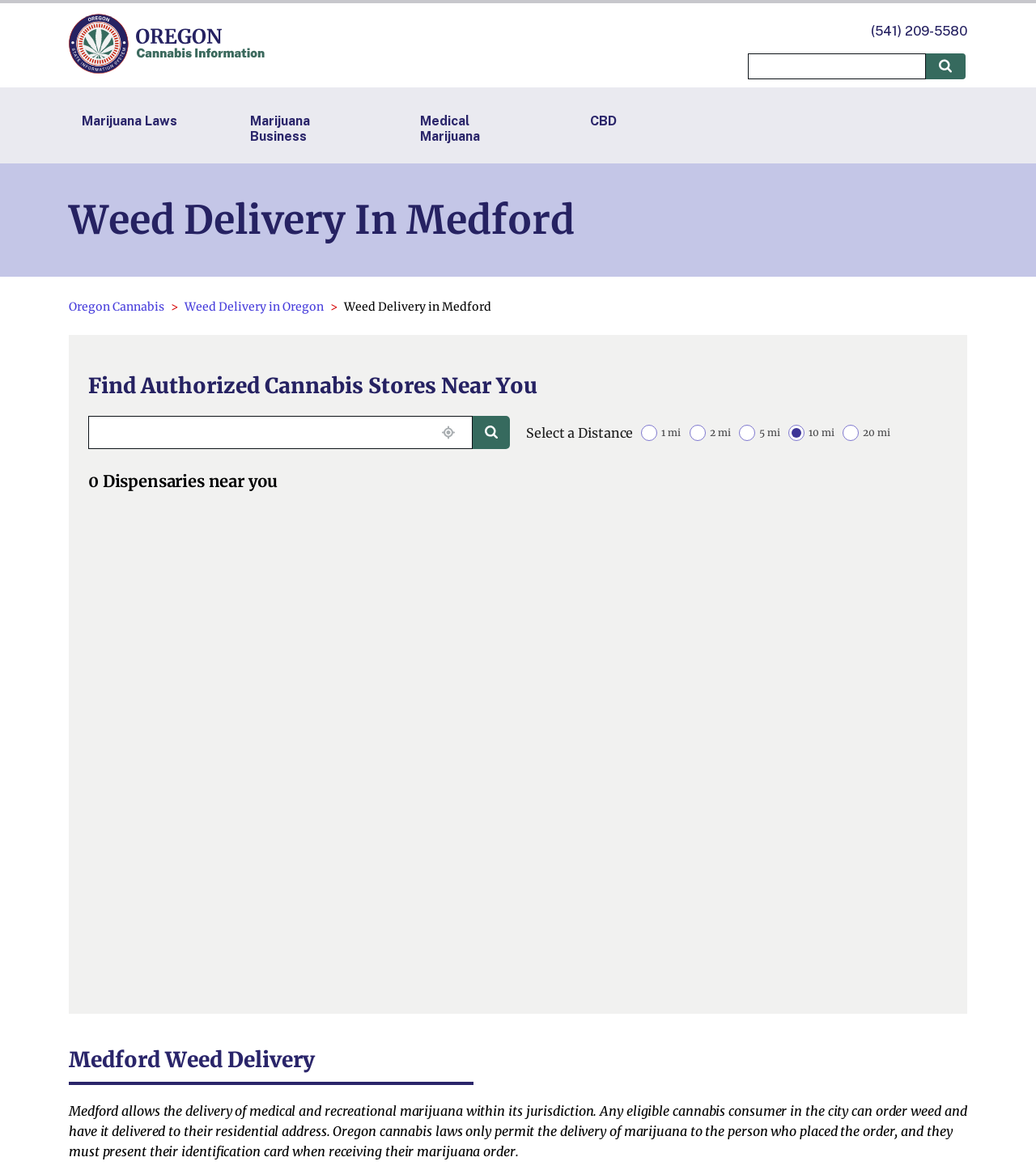Determine the bounding box coordinates for the UI element with the following description: "Weed Delivery in Oregon". The coordinates should be four float numbers between 0 and 1, represented as [left, top, right, bottom].

[0.178, 0.255, 0.312, 0.268]